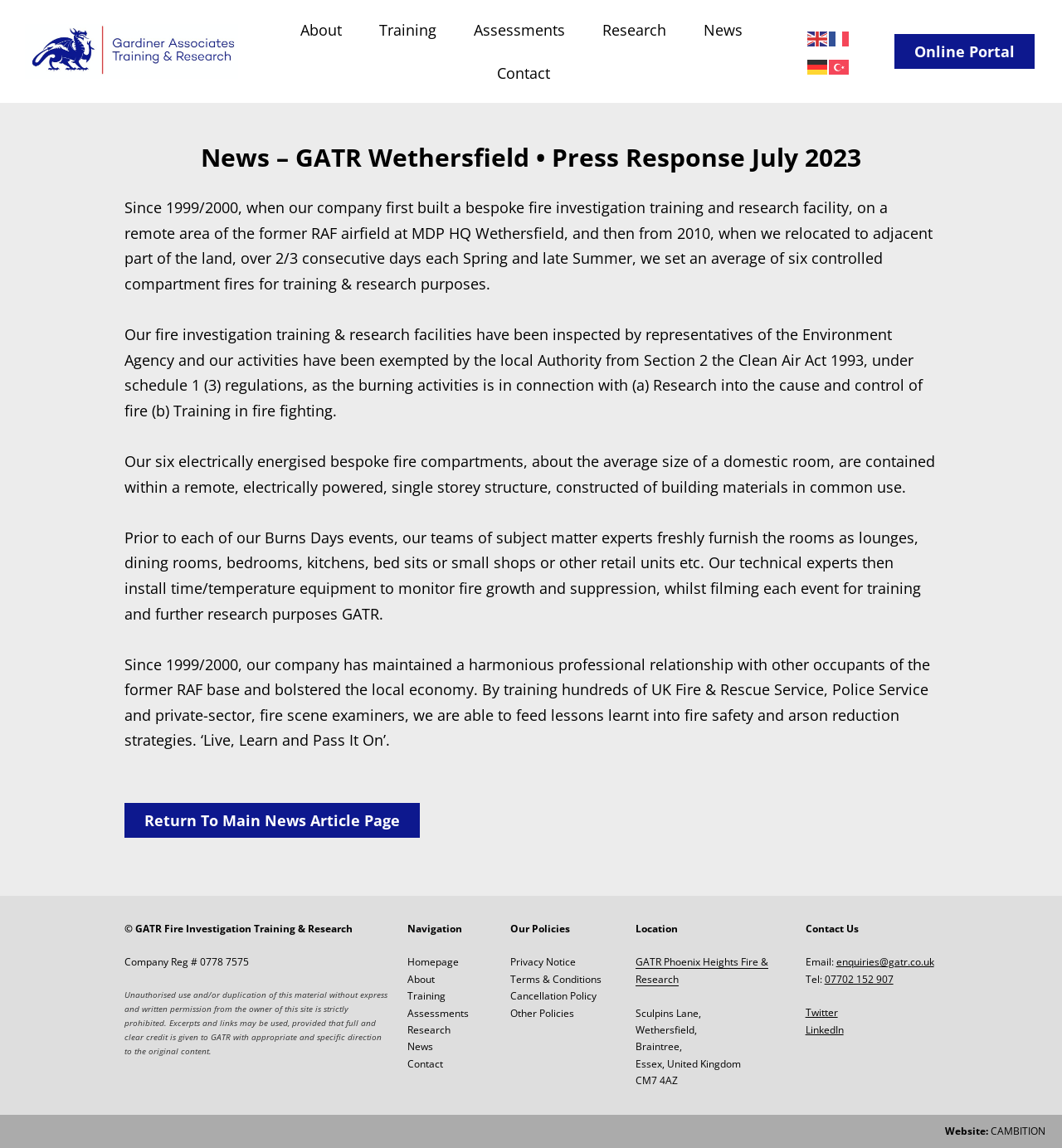What is the email address of GATR?
Using the image as a reference, deliver a detailed and thorough answer to the question.

The email address of GATR is mentioned in the text as 'Email: enquiries@gatr.co.uk'.